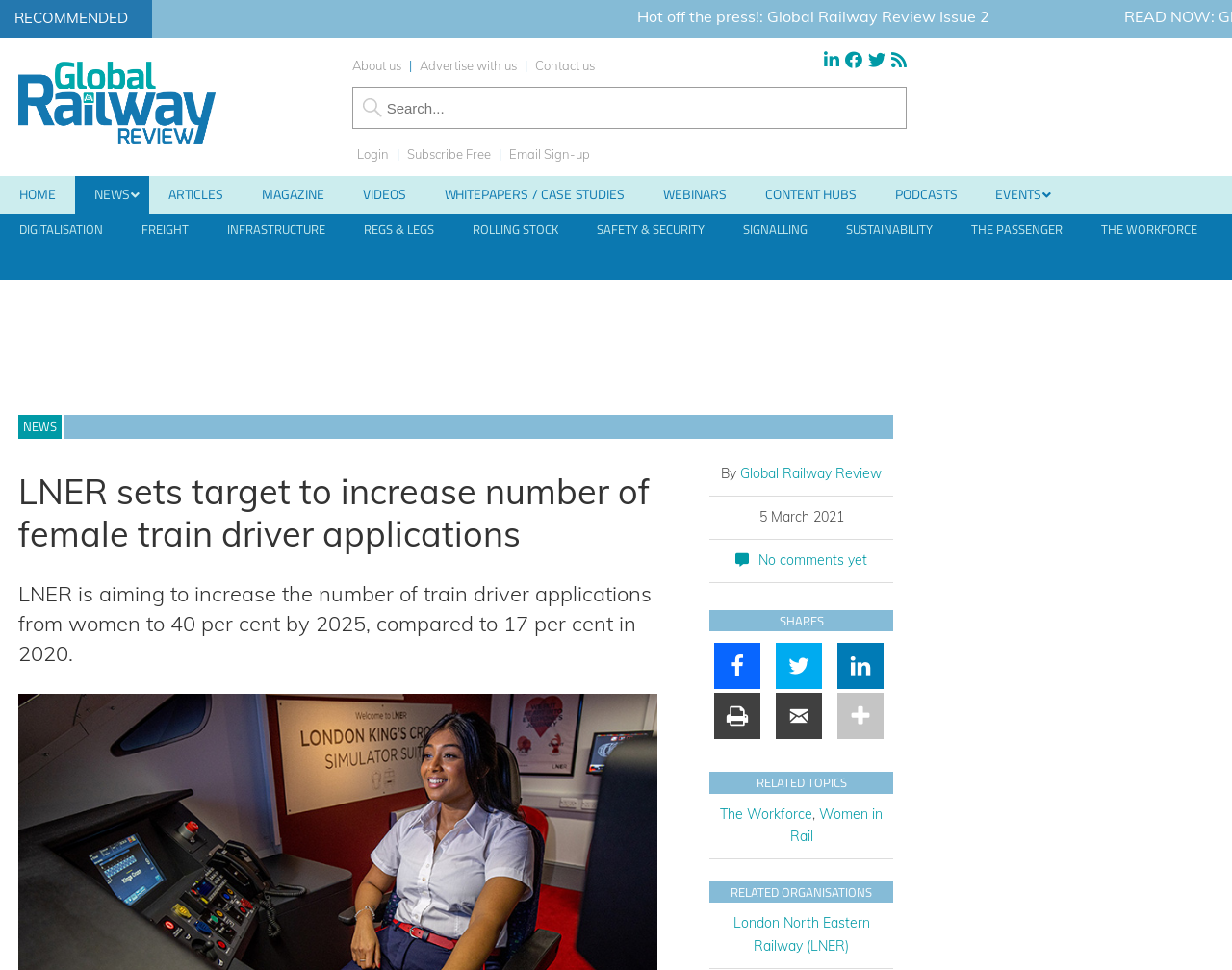Please specify the bounding box coordinates of the clickable region necessary for completing the following instruction: "Click on the 'ABOUT' link". The coordinates must consist of four float numbers between 0 and 1, i.e., [left, top, right, bottom].

None